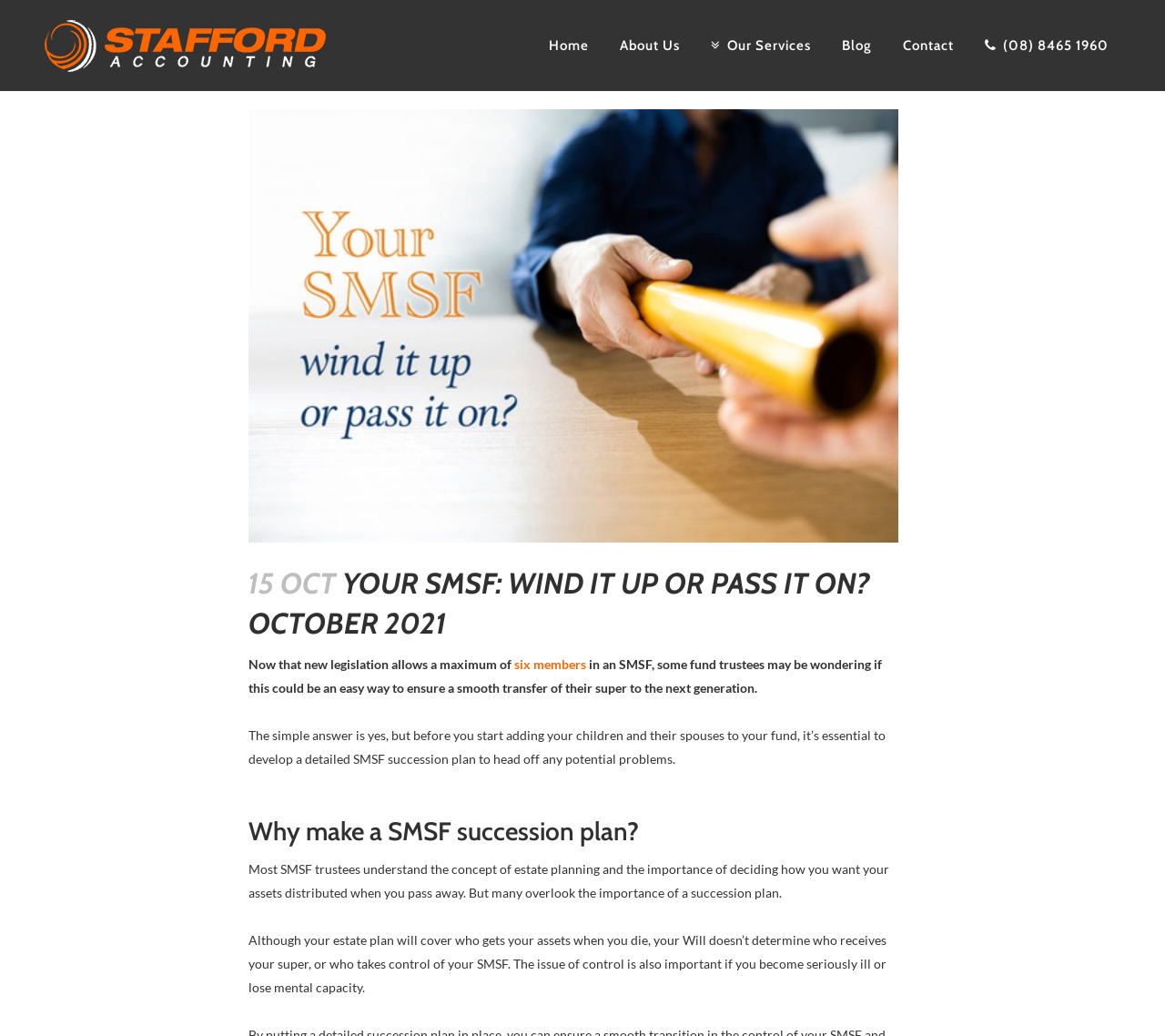Produce an elaborate caption capturing the essence of the webpage.

The webpage appears to be an article or blog post from Stafford Accounting, with a focus on SMSF (Self-Managed Super Fund) succession planning. At the top of the page, there are multiple instances of the company's logo, followed by a navigation menu with links to "Home", "About Us", "Our Services", "Blog", "Contact", and a phone number.

Below the navigation menu, the main content of the page begins with a heading that reads "YOUR SMSF: WIND IT UP OR PASS IT ON? OCTOBER 2021". This is followed by a paragraph of text that discusses the implications of new legislation allowing a maximum of six members in an SMSF. The text explains that while this may seem like an easy way to transfer super to the next generation, it's essential to develop a detailed SMSF succession plan to avoid potential problems.

The next section of the page is headed "Why make a SMSF succession plan?" and consists of two paragraphs of text. The first paragraph explains that many SMSF trustees understand the importance of estate planning but overlook the need for a succession plan. The second paragraph highlights the importance of control, not just distribution of assets, in the event of death or incapacitation.

Throughout the page, the text is organized in a clear and readable format, with headings and paragraphs that flow logically from one to the next. There are no images other than the company logo at the top of the page.